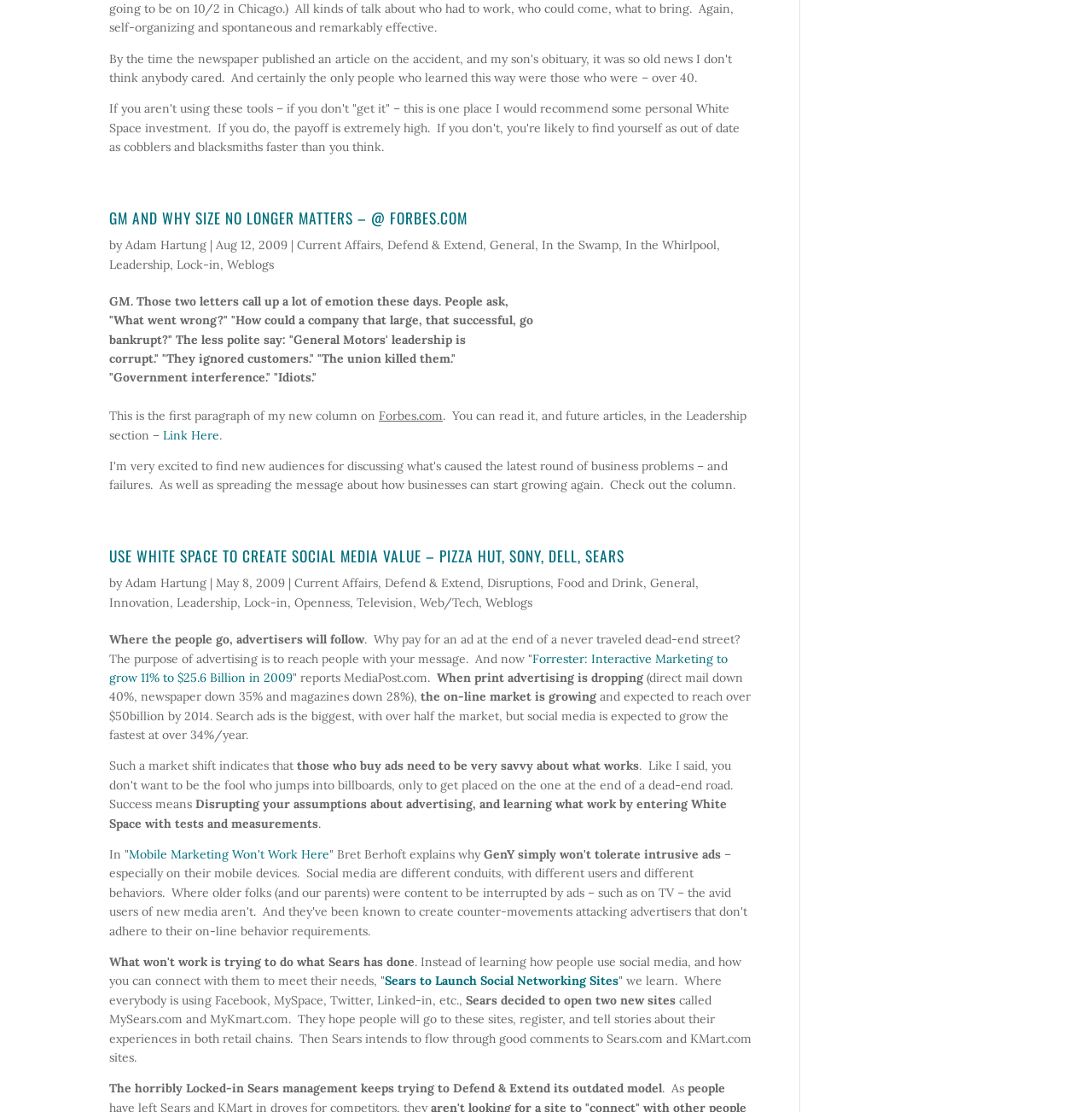Please identify the bounding box coordinates of the element I should click to complete this instruction: 'Explore the category 'Leadership''. The coordinates should be given as four float numbers between 0 and 1, like this: [left, top, right, bottom].

[0.162, 0.231, 0.202, 0.244]